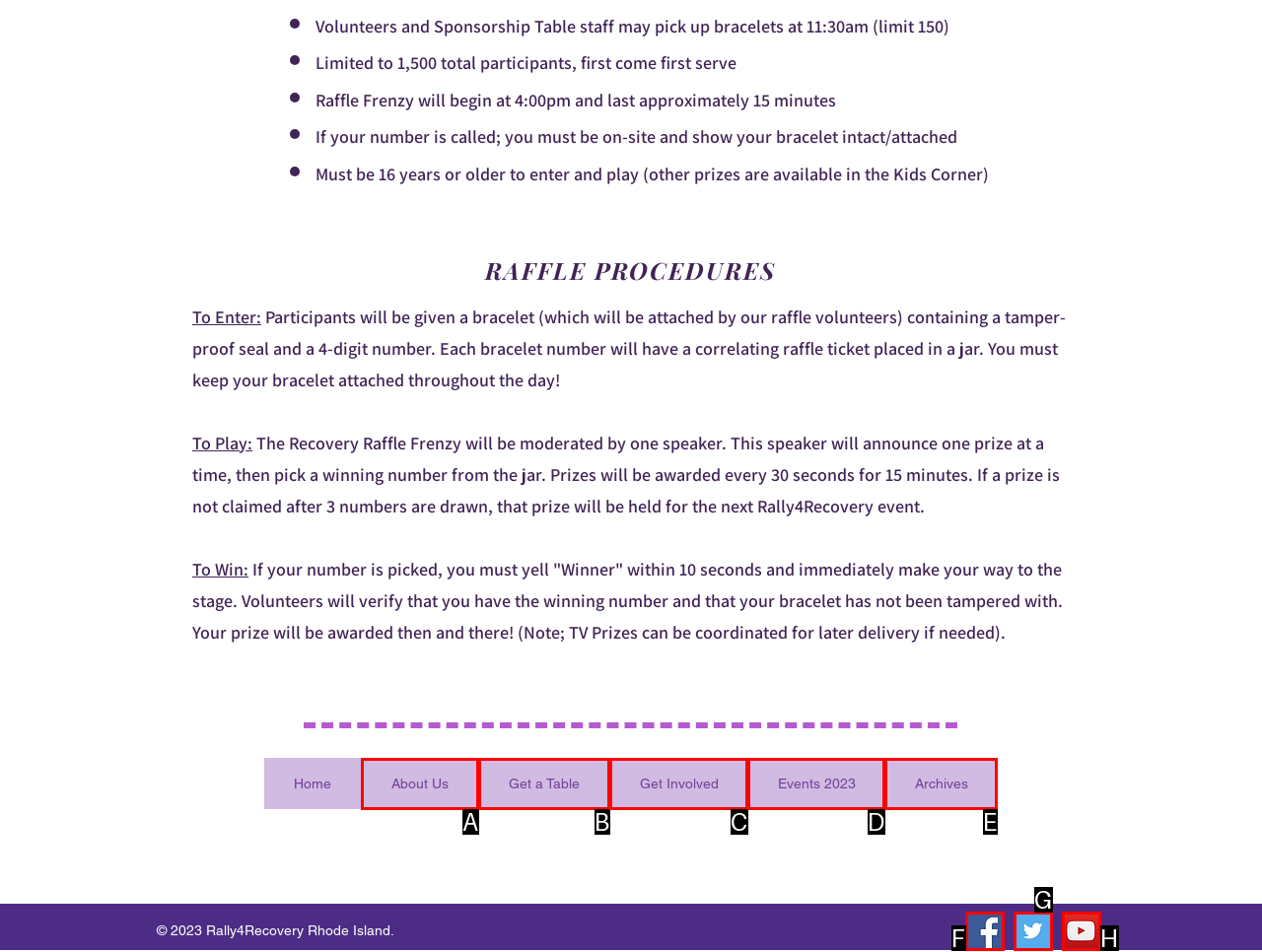From the given options, find the HTML element that fits the description: Get Involved. Reply with the letter of the chosen element.

C